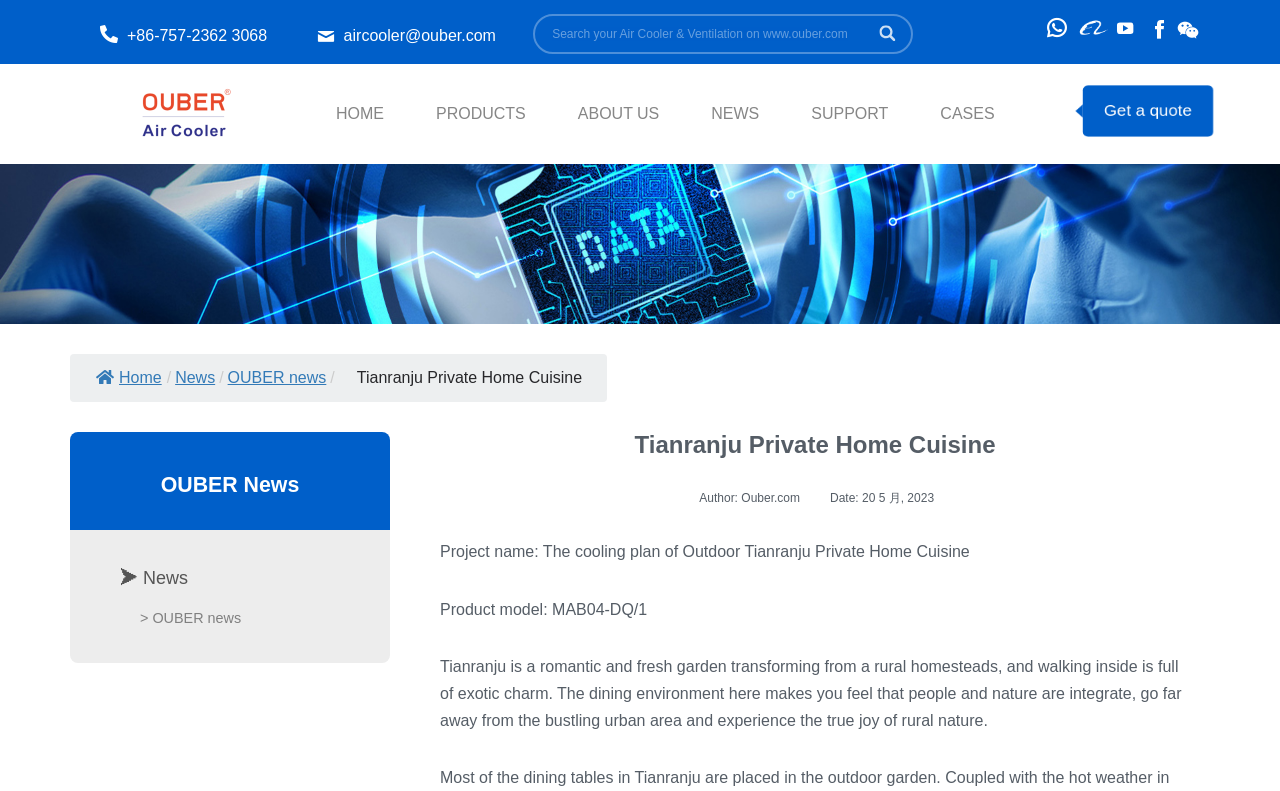What is the product model used in this project?
Offer a detailed and exhaustive answer to the question.

I found the product model by looking at the middle section of the webpage, where it says 'Product model: MAB04-DQ/1' as a static text.